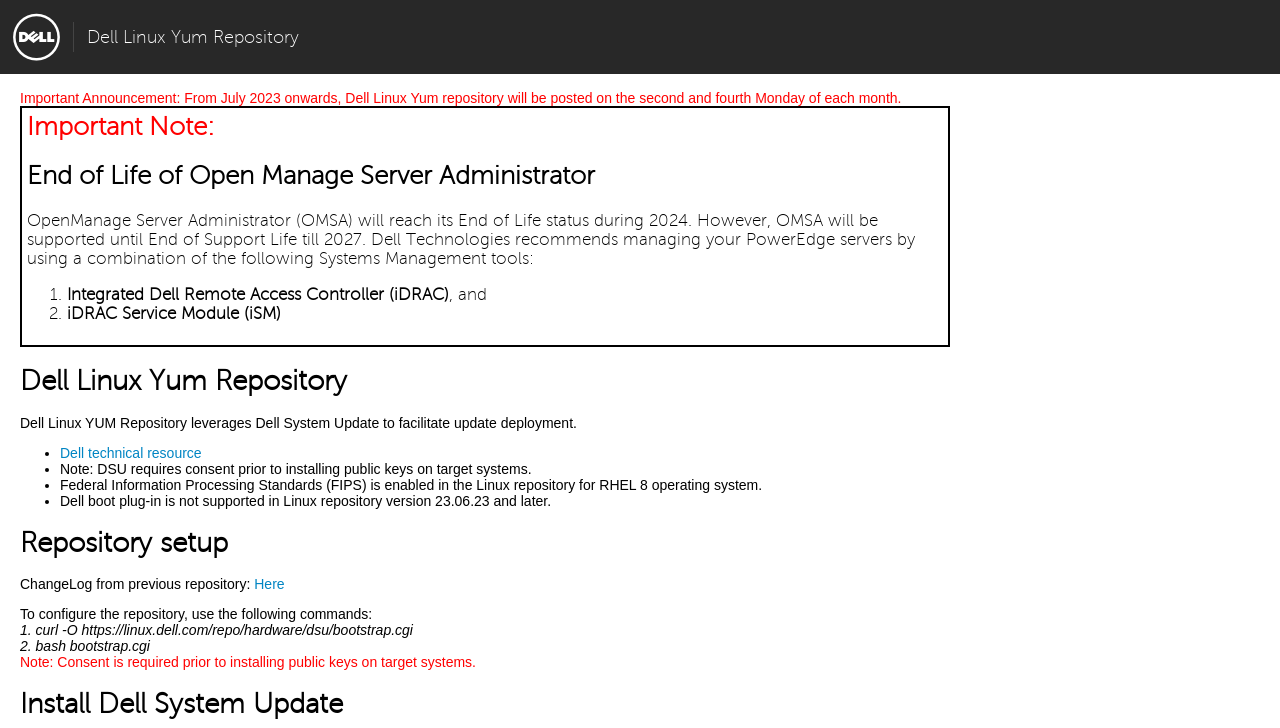Please reply to the following question using a single word or phrase: 
What is enabled in the Linux repository for RHEL 8 operating system?

FIPS